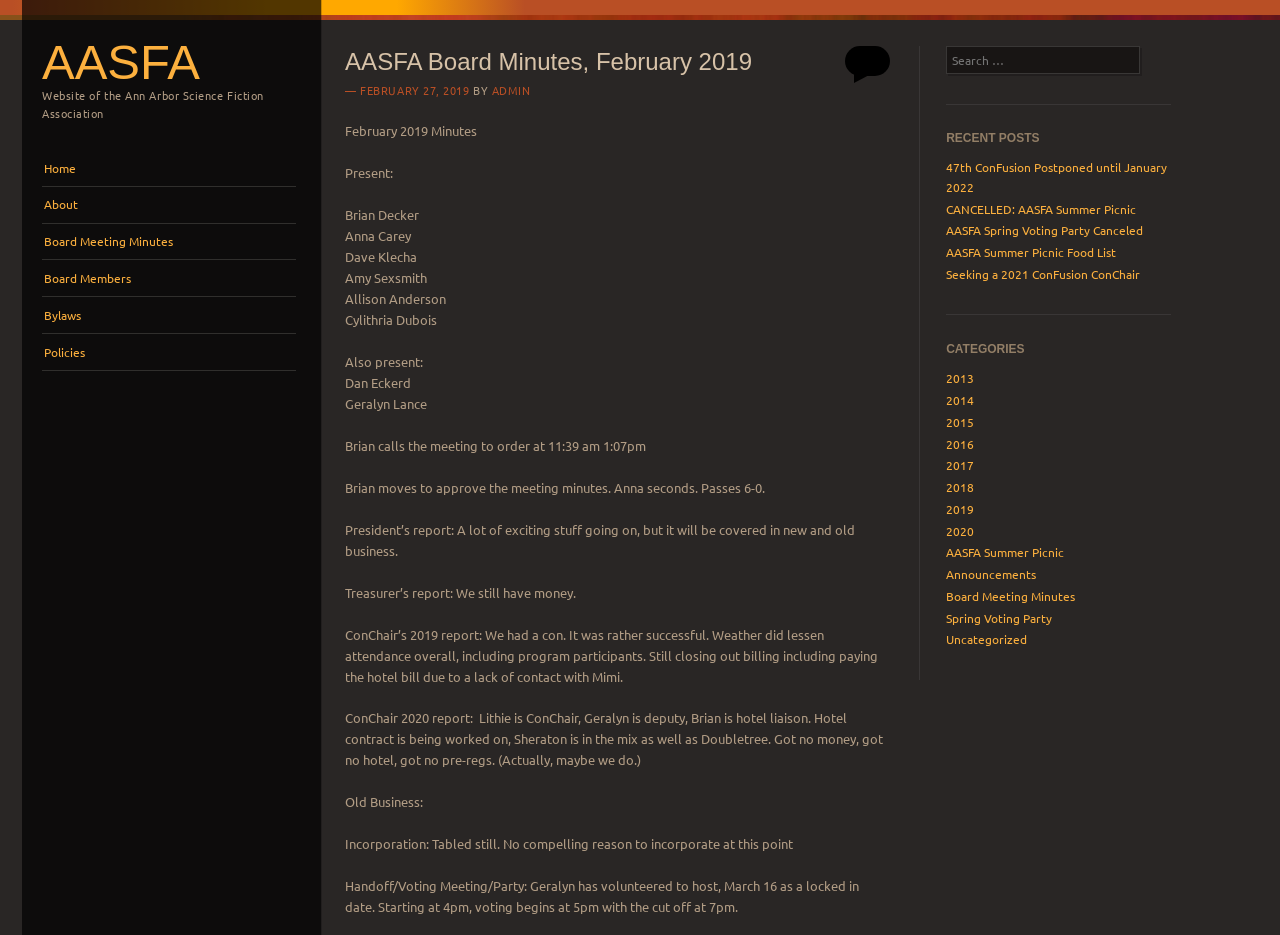What is the date of the AASFA board meeting?
Look at the image and respond to the question as thoroughly as possible.

I found the date of the AASFA board meeting by looking at the link 'FEBRUARY 27, 2019' which is a child element of the header 'AASFA Board Minutes, February 2019'.